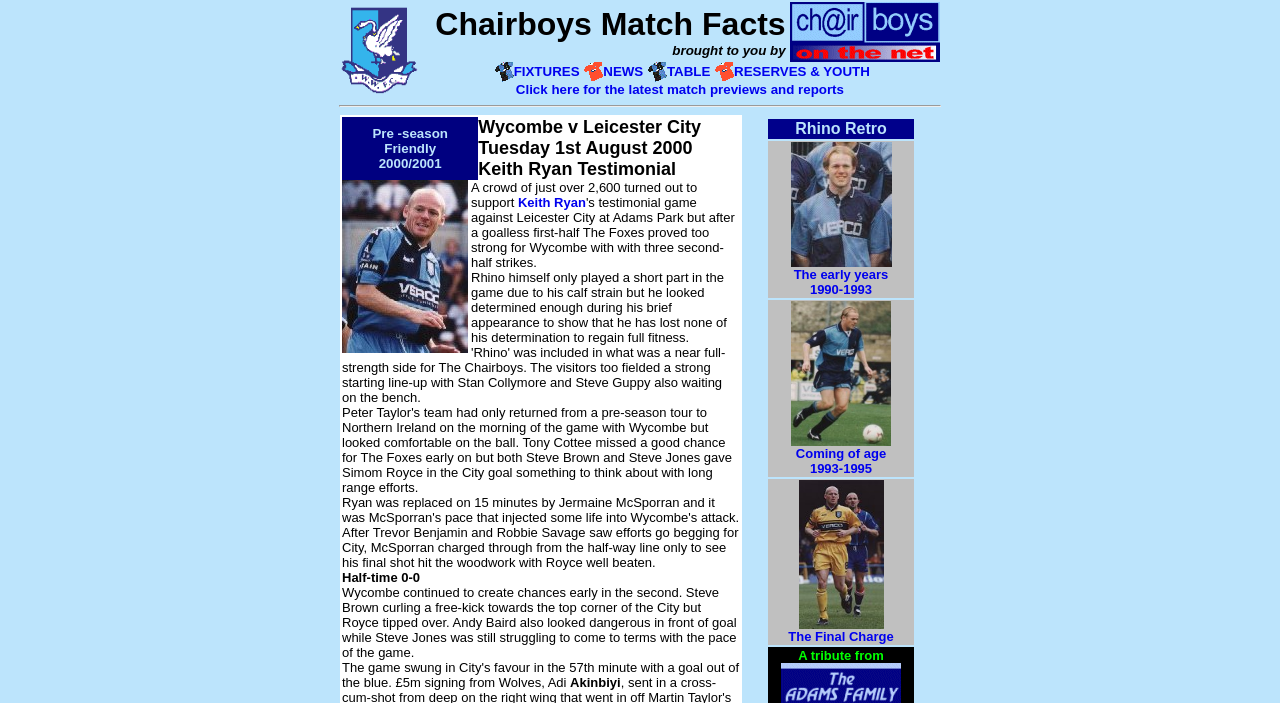Identify the bounding box coordinates for the UI element described as: "The early years 1990-1993". The coordinates should be provided as four floats between 0 and 1: [left, top, right, bottom].

[0.618, 0.363, 0.696, 0.422]